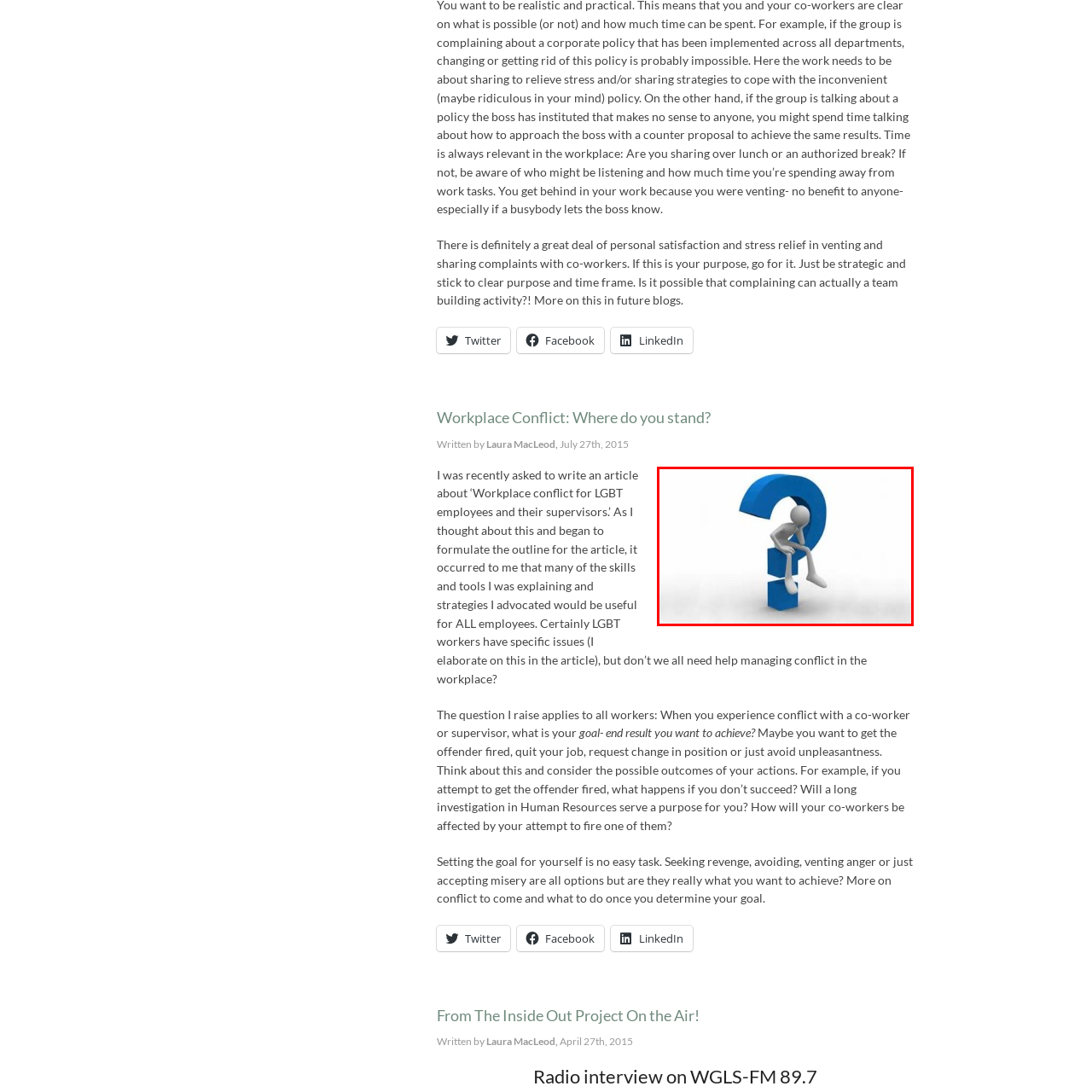What is the theme of the accompanying article?
Study the area inside the red bounding box in the image and answer the question in detail.

The image is aligned with the theme of the accompanying article, which discusses workplace conflict and the importance of understanding one's goals when navigating interpersonal challenges.